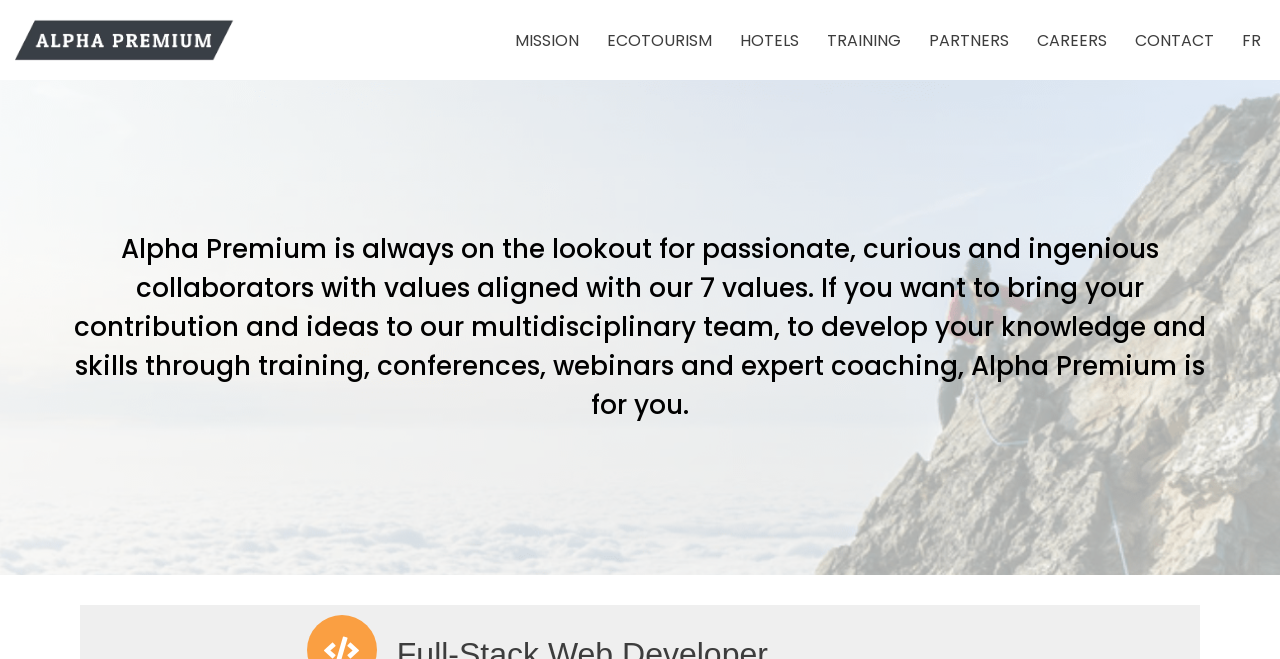Determine the bounding box of the UI component based on this description: "Skip to content". The bounding box coordinates should be four float values between 0 and 1, i.e., [left, top, right, bottom].

[0.0, 0.049, 0.023, 0.079]